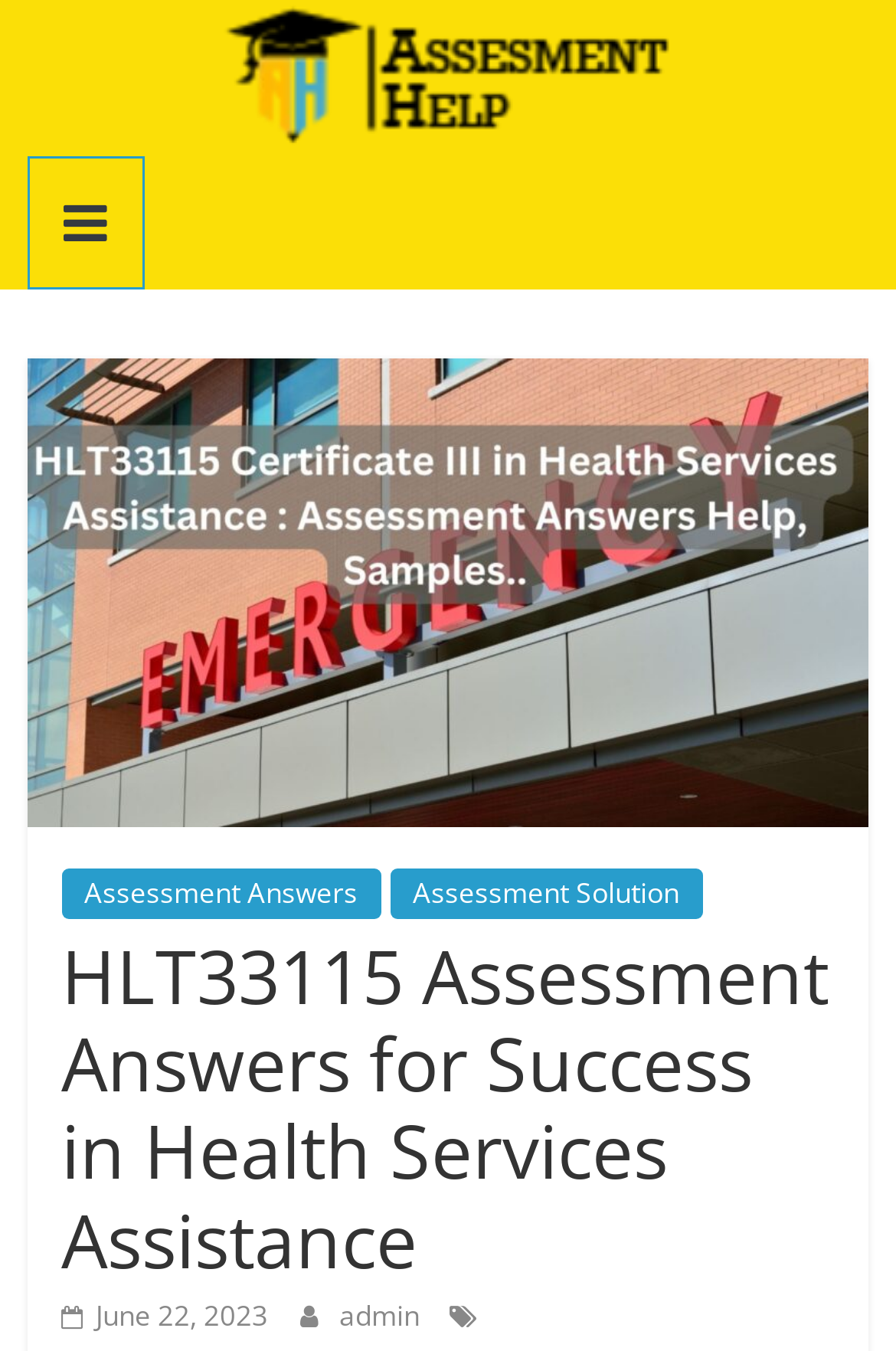What is the purpose of the webpage?
Answer the question with a detailed and thorough explanation.

Based on the webpage structure and content, it appears that the purpose of the webpage is to provide assessment help and support to students in Health Services Assistance, as indicated by the presence of links such as 'Assessment Help' and 'Assessment Answers'.